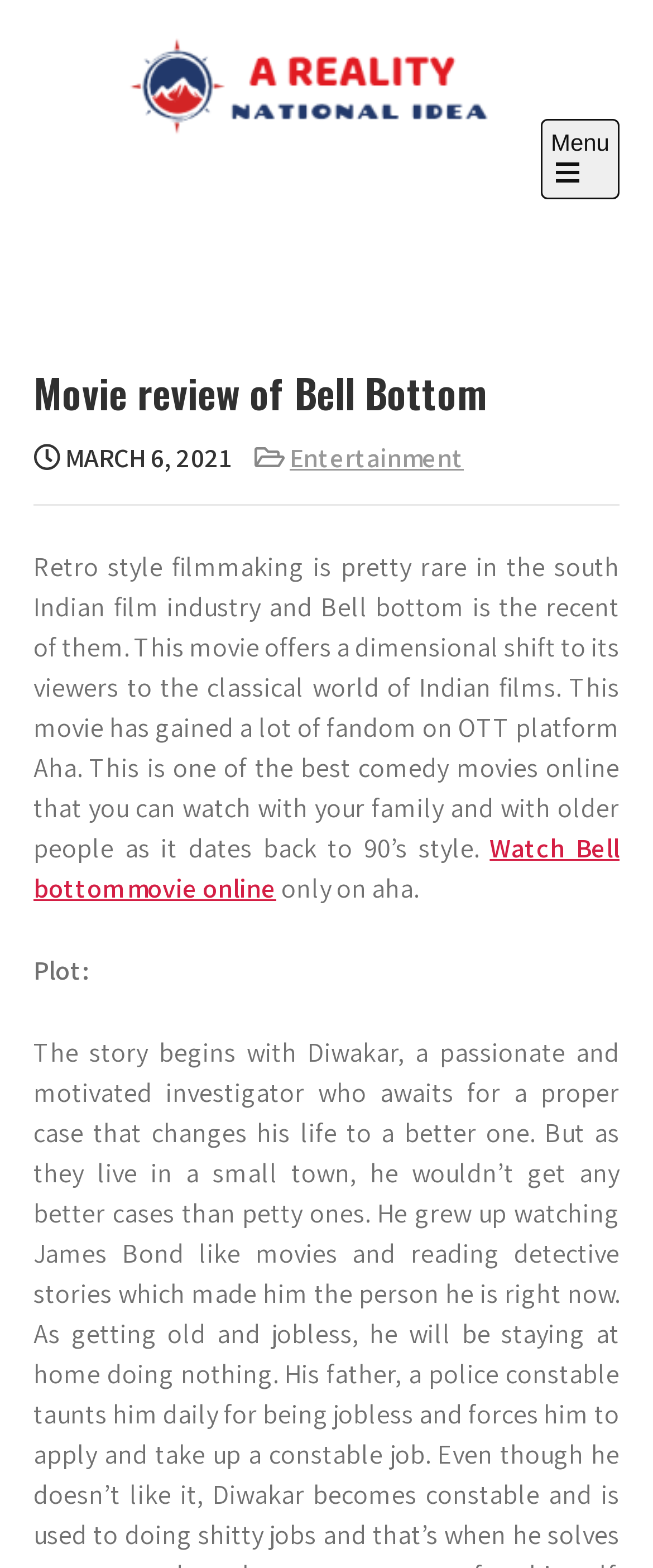Provide an in-depth caption for the elements present on the webpage.

The webpage is a movie review of "Bell Bottom – A Reality". At the top, there is a link and an image with the title "A Reality", positioned side by side, taking up most of the width. Below them, there is a heading with the same title "A Reality", accompanied by a link with the same text. To the right of the heading, there is a static text "National Idea".

On the top right corner, there is a button to open the main menu. Below the button, there is a header section that spans the entire width. Within the header, there is a heading with the title "Movie review of Bell Bottom", followed by a static text with the date "MARCH 6, 2021". Next to the date, there is a link to the "Entertainment" category.

The main content of the webpage is a review of the movie Bell Bottom. The review text is positioned below the header section, spanning the entire width. The text describes the movie as a rare example of retro-style filmmaking in the south Indian film industry, offering a dimensional shift to the classical world of Indian films. It also mentions that the movie has gained popularity on the OTT platform Aha and is suitable for family viewing. There is a link to "Watch Bell bottom movie online" within the review text, followed by a static text "only on aha.".

Below the review text, there is a static text "Plot:", which likely introduces a summary of the movie's plot, although the actual plot summary is not provided in the given accessibility tree.